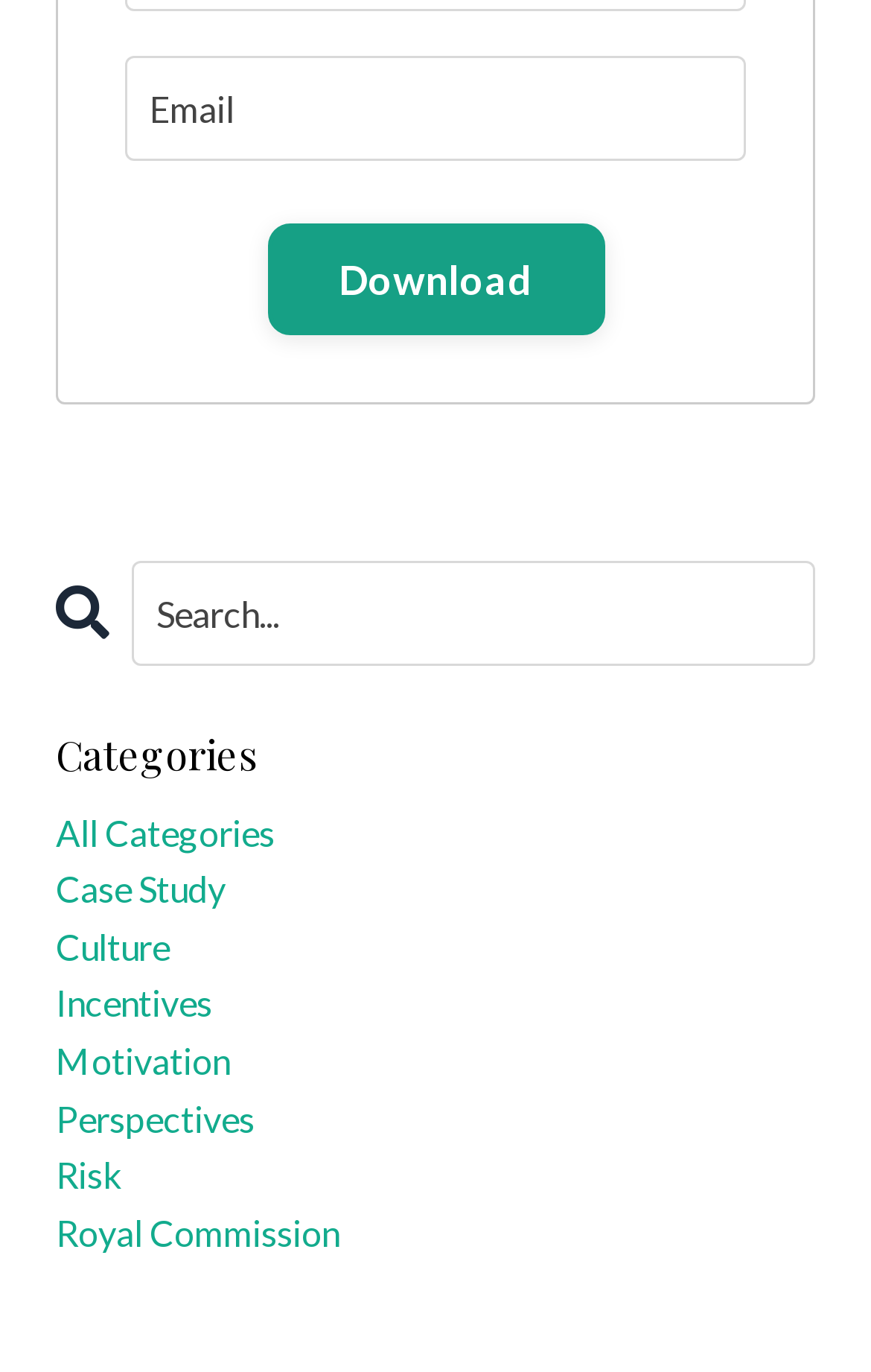Give a one-word or one-phrase response to the question: 
How many links are listed under the 'Categories' section?

8 links